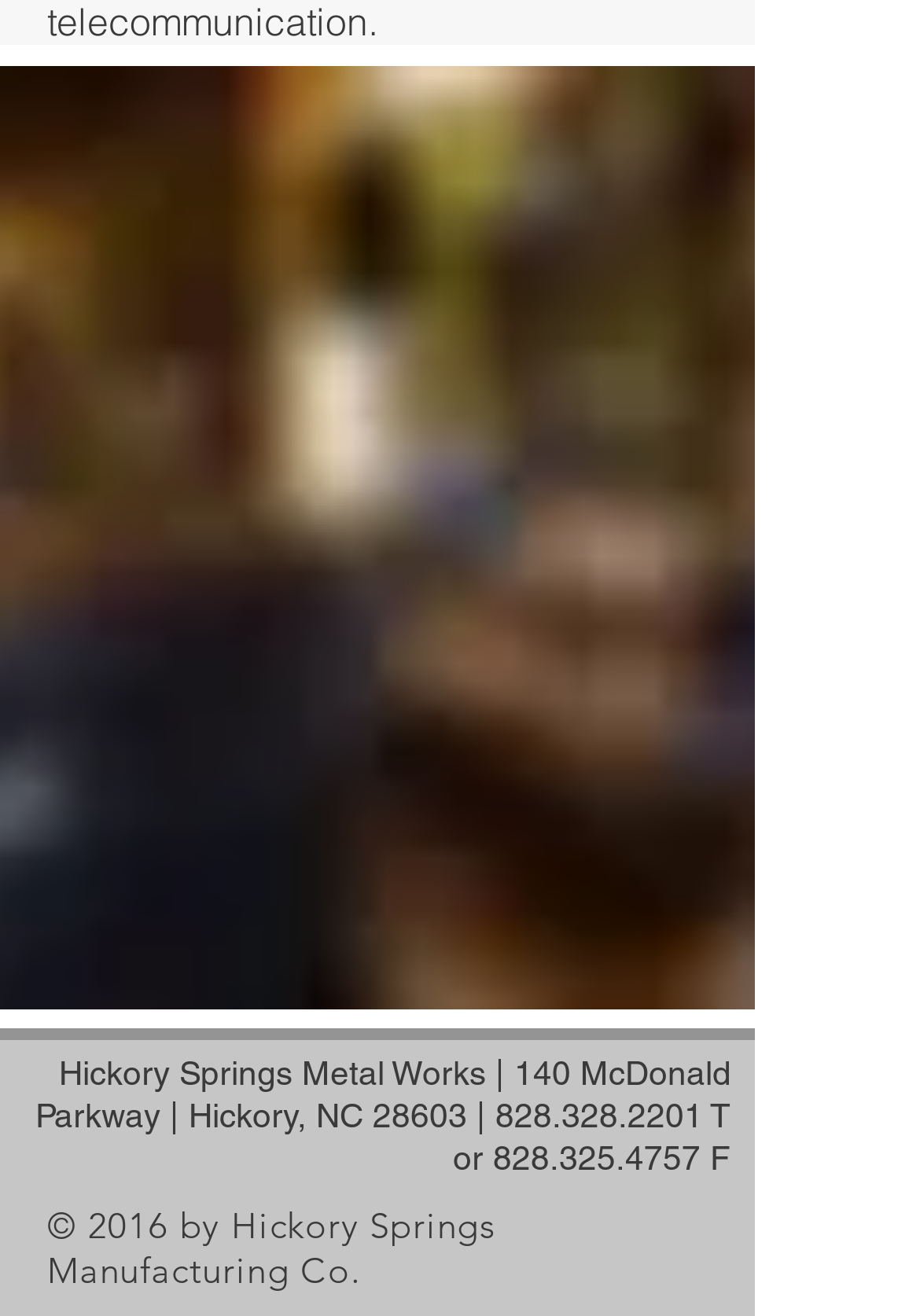Refer to the image and offer a detailed explanation in response to the question: What is the address of the company?

The address of the company can be found in the top section of the webpage, where it is written as 'Hickory Springs Metal Works | 140 McDonald Parkway | Hickory, NC 28603 |'.